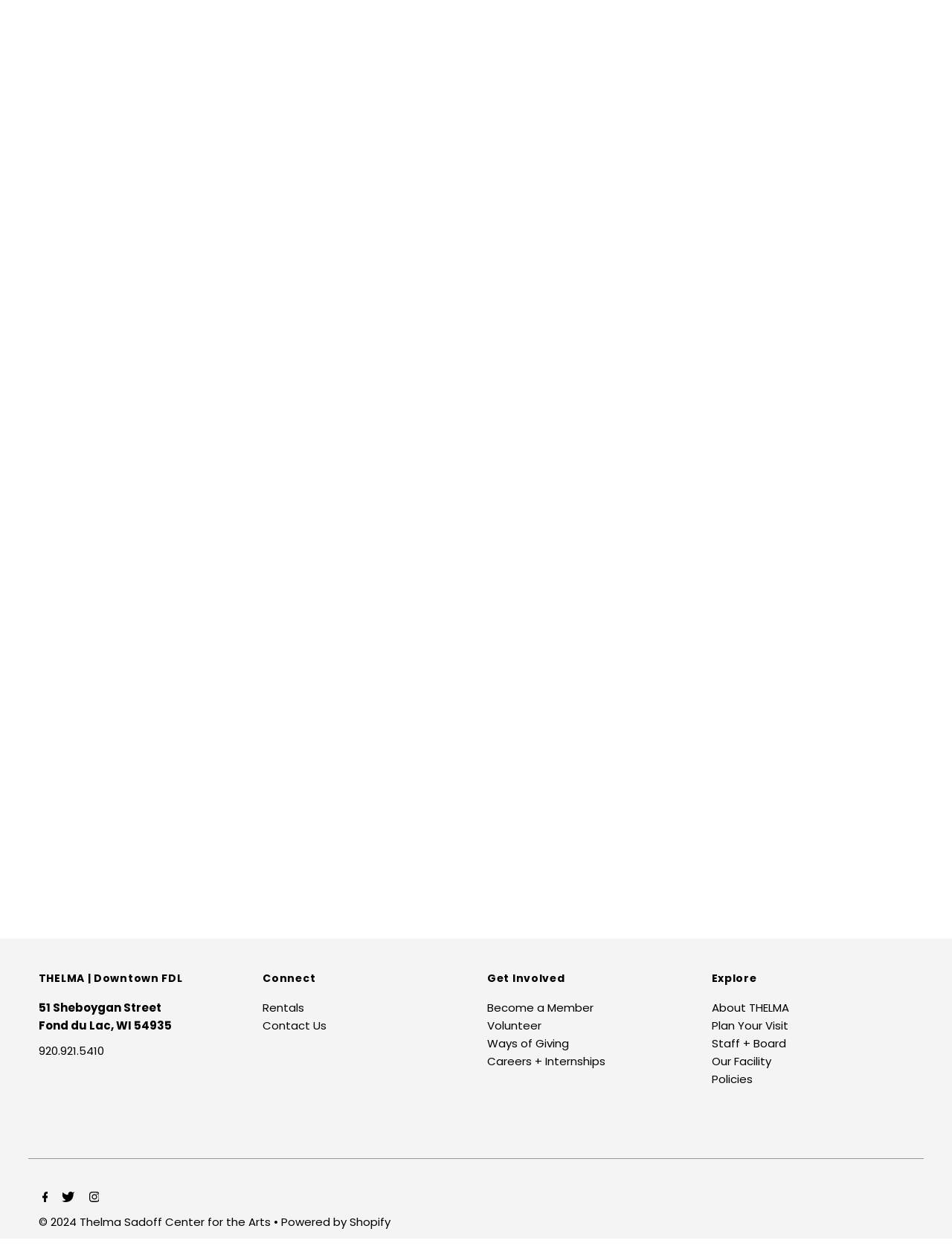Give a one-word or one-phrase response to the question: 
What is the name of the venue mentioned in the testimonials?

THELMA